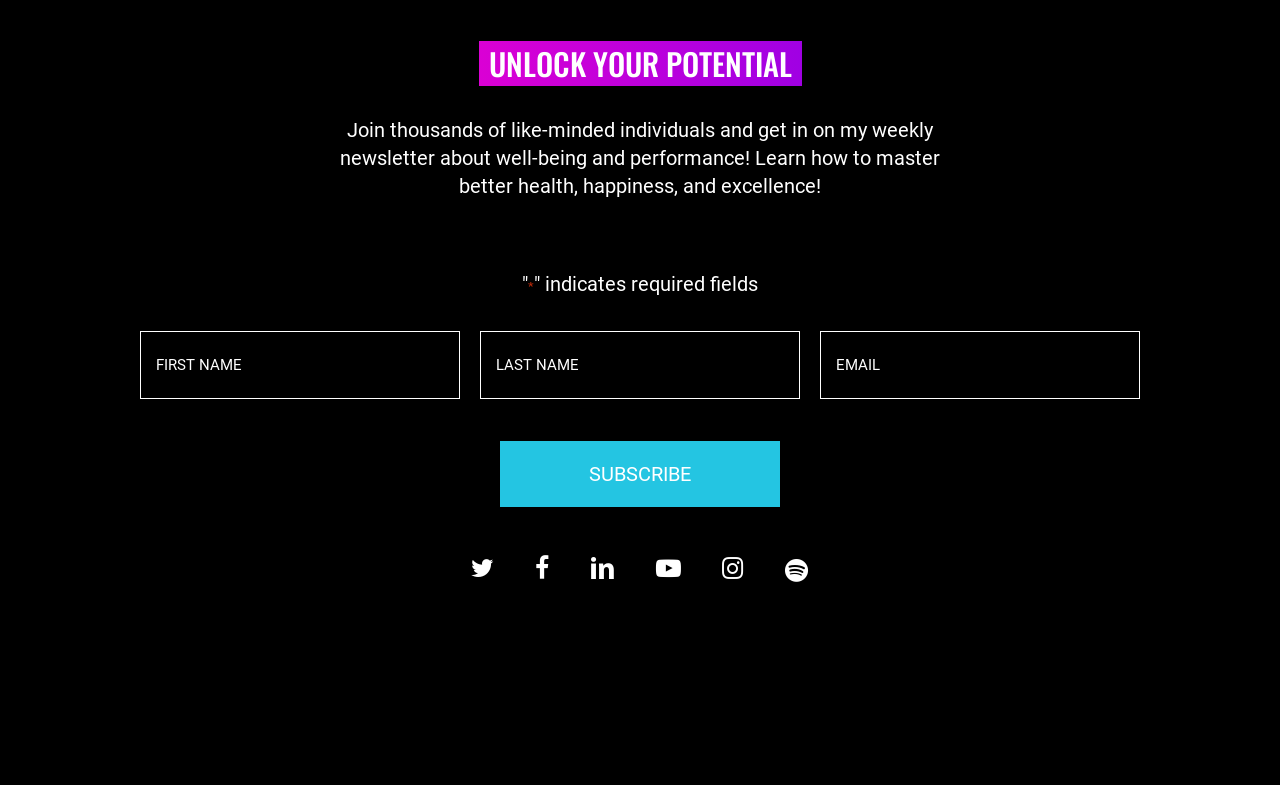Pinpoint the bounding box coordinates of the element you need to click to execute the following instruction: "Visit Twitter". The bounding box should be represented by four float numbers between 0 and 1, in the format [left, top, right, bottom].

[0.368, 0.706, 0.386, 0.743]